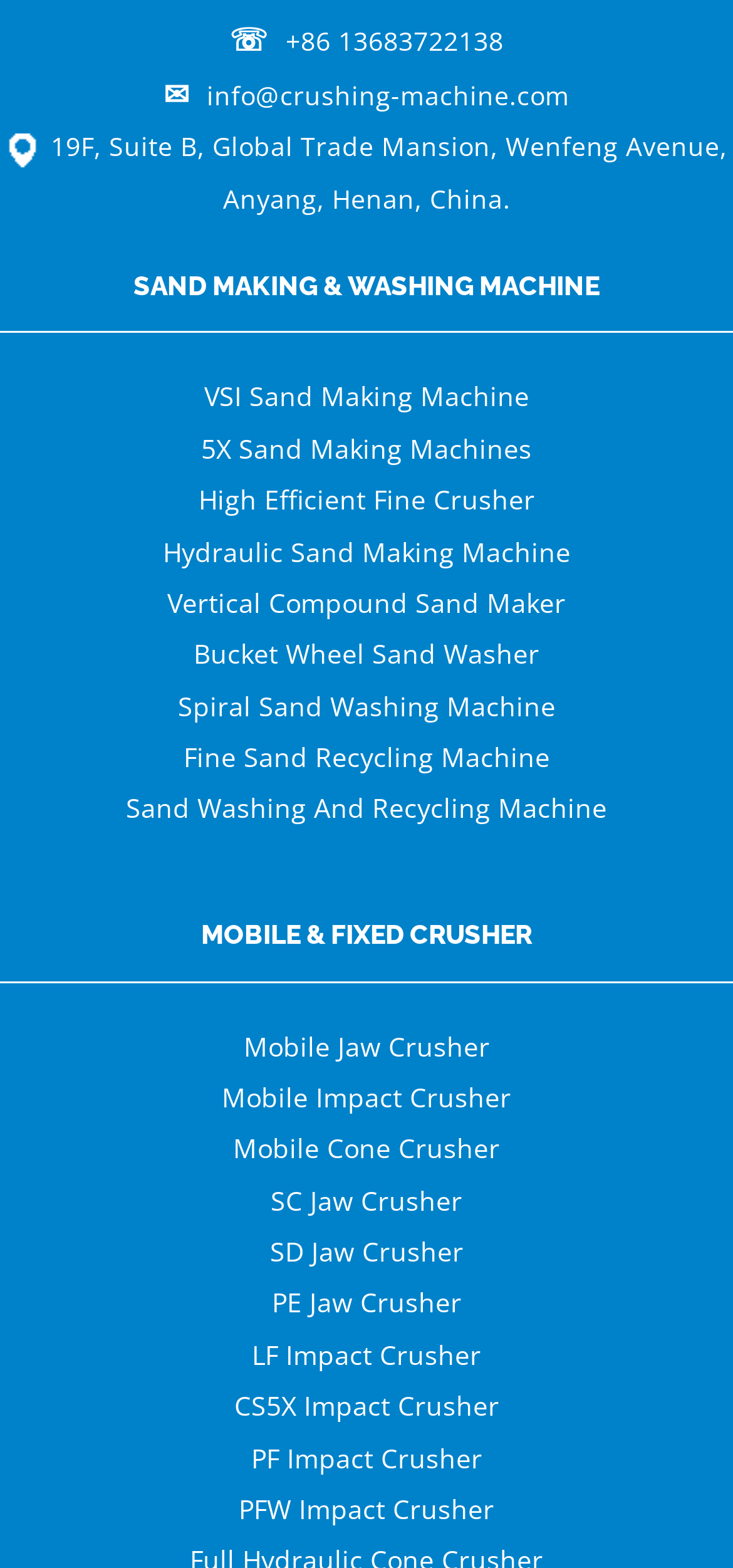Kindly determine the bounding box coordinates of the area that needs to be clicked to fulfill this instruction: "Learn about VSI Sand Making Machine".

[0.278, 0.242, 0.722, 0.264]